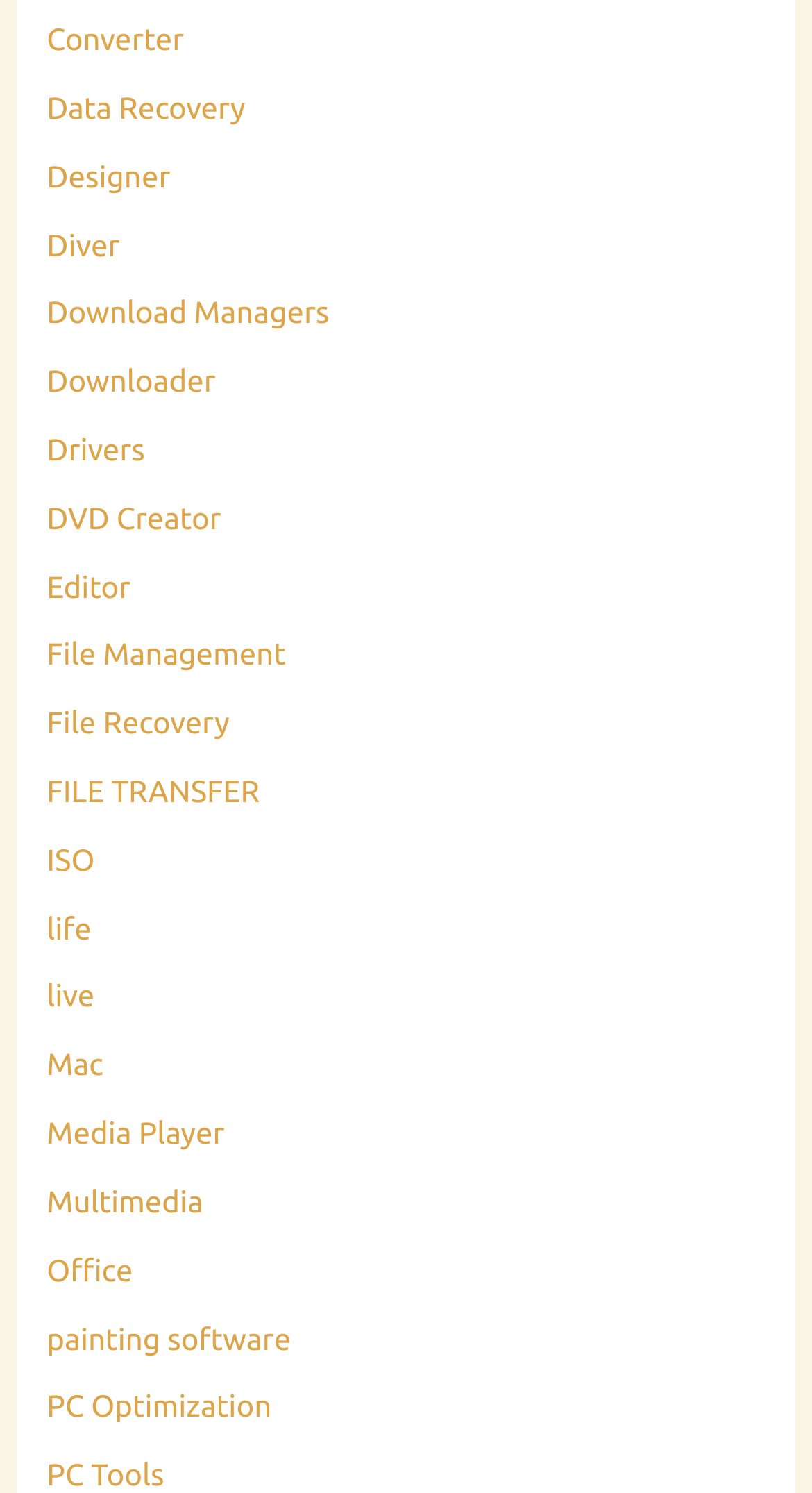Is there a software for Mac available on this website?
Using the details shown in the screenshot, provide a comprehensive answer to the question.

The link 'Mac' is present on the webpage, indicating that the website offers software compatible with Mac operating systems.